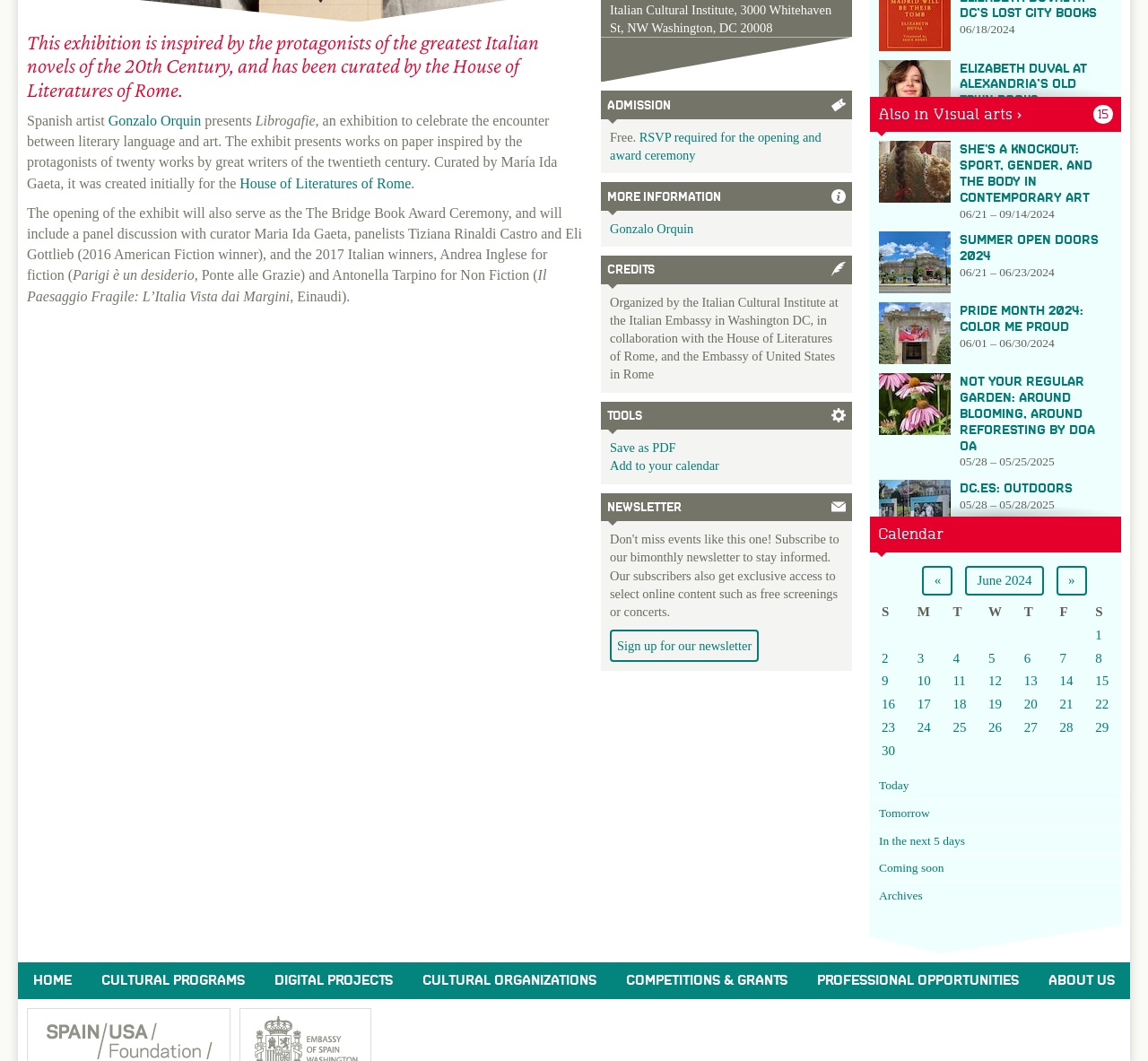Locate the bounding box of the UI element defined by this description: "parent_node: COURTNEY COLE WRITES". The coordinates should be given as four float numbers between 0 and 1, formatted as [left, top, right, bottom].

None